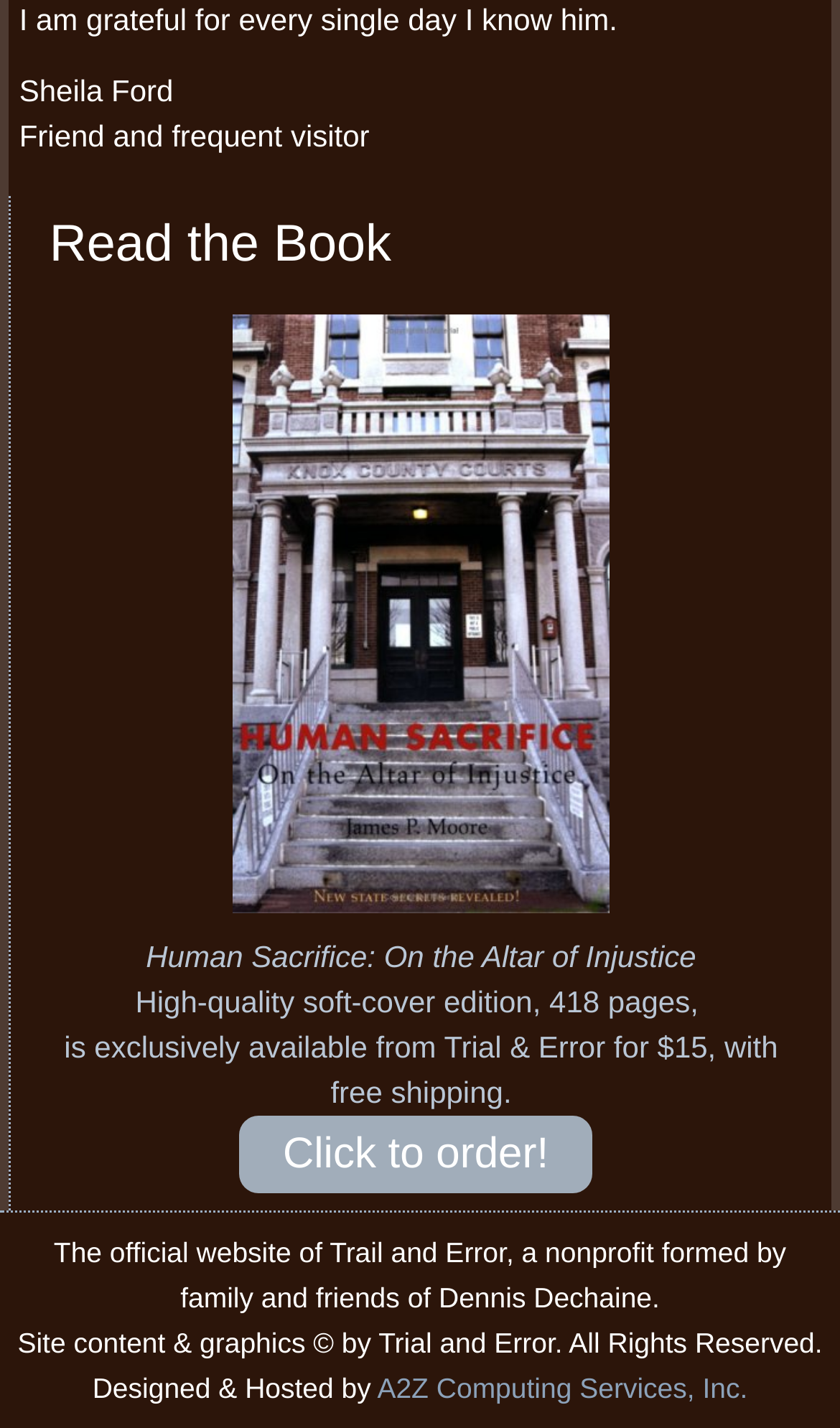Please find the bounding box coordinates in the format (top-left x, top-left y, bottom-right x, bottom-right y) for the given element description. Ensure the coordinates are floating point numbers between 0 and 1. Description: value="Go"

None